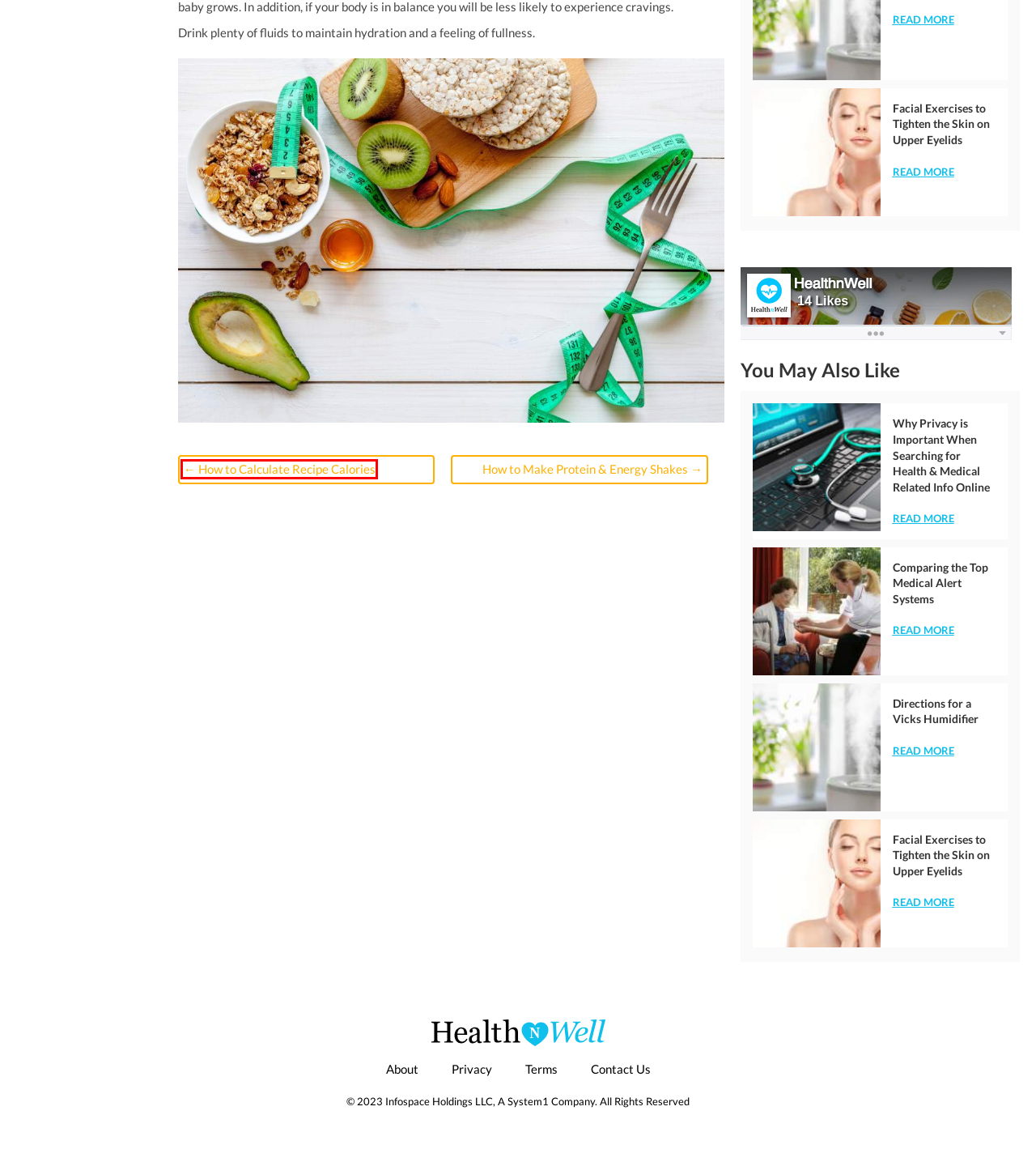View the screenshot of the webpage containing a red bounding box around a UI element. Select the most fitting webpage description for the new page shown after the element in the red bounding box is clicked. Here are the candidates:
A. Facial Exercises to Tighten the Skin on Upper Eyelids - Health n Well.com
B. System1 : Privacy Policy
C. System1 : Terms of Use
D. Alternative Medicine Archives - Health n Well.com
E. How to Calculate Recipe Calories - Health n Well.com
F. How to Make Protein & Energy Shakes - Health n Well.com
G. About - Health n Well.com
H. Directions for a Vicks Humidifier - Health n Well.com

E